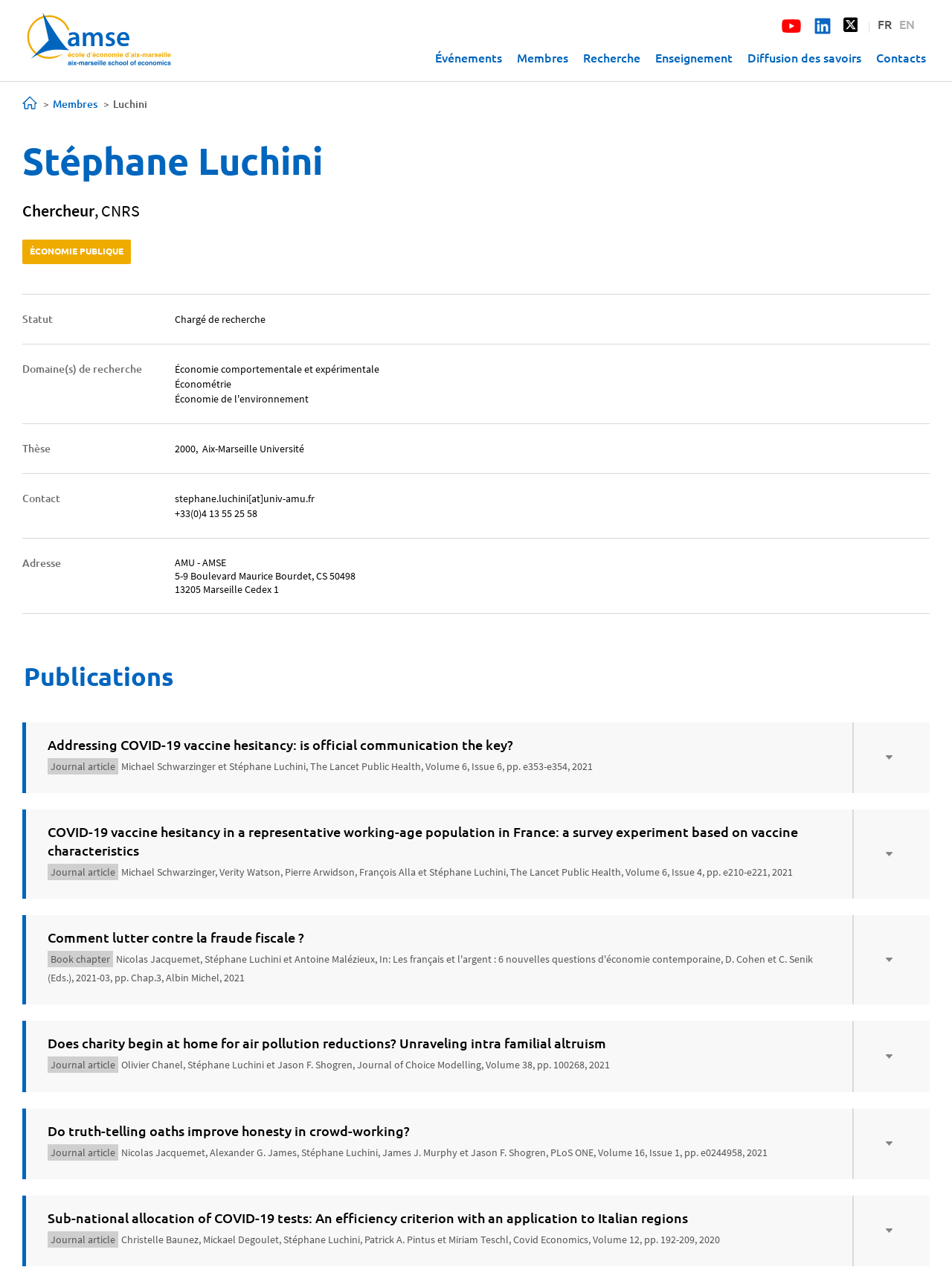What is the name of the institution the researcher is affiliated with?
Please provide a single word or phrase based on the screenshot.

AMU - AMSE